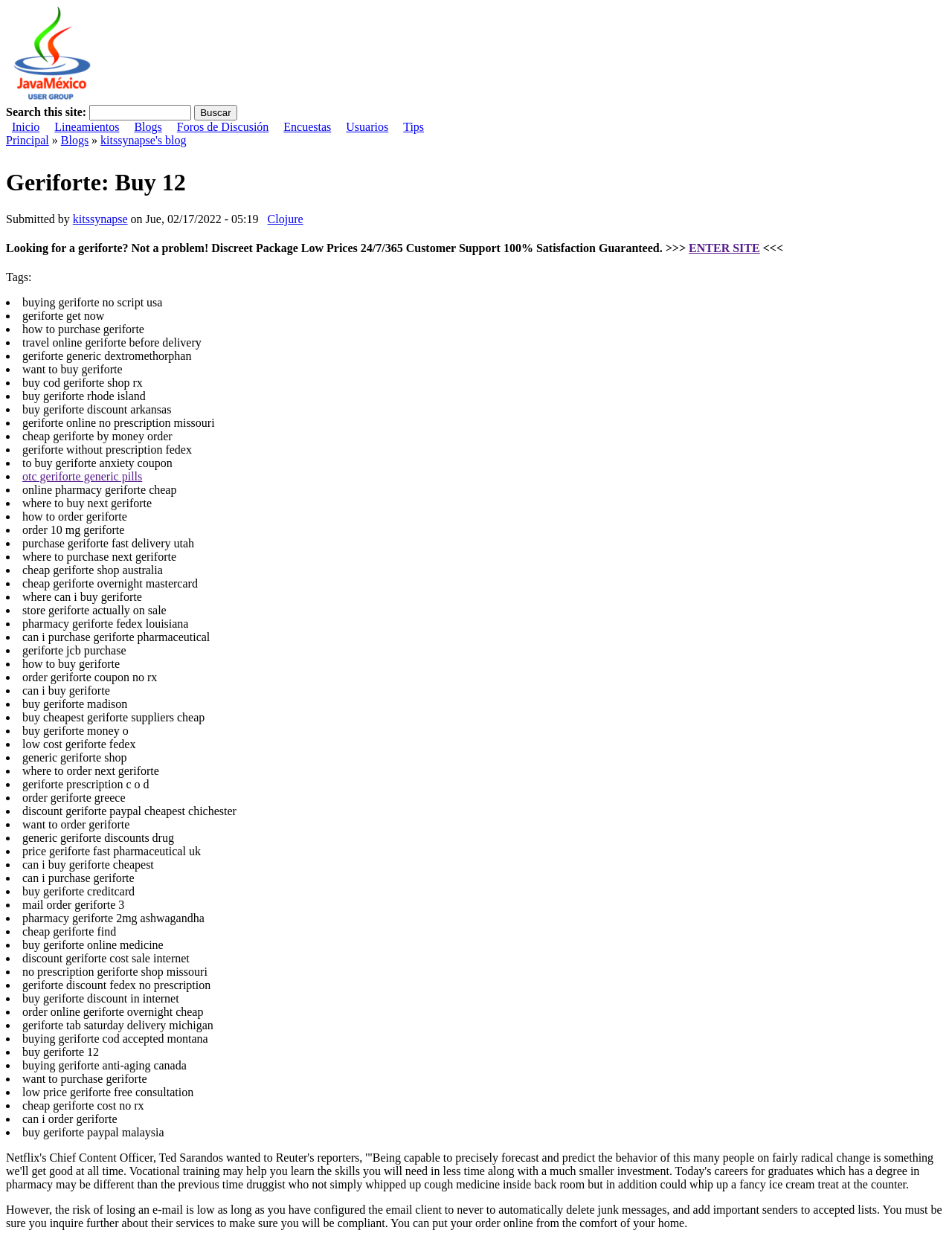Determine the bounding box coordinates of the clickable region to follow the instruction: "View the 'Blogs' section".

[0.141, 0.097, 0.17, 0.107]